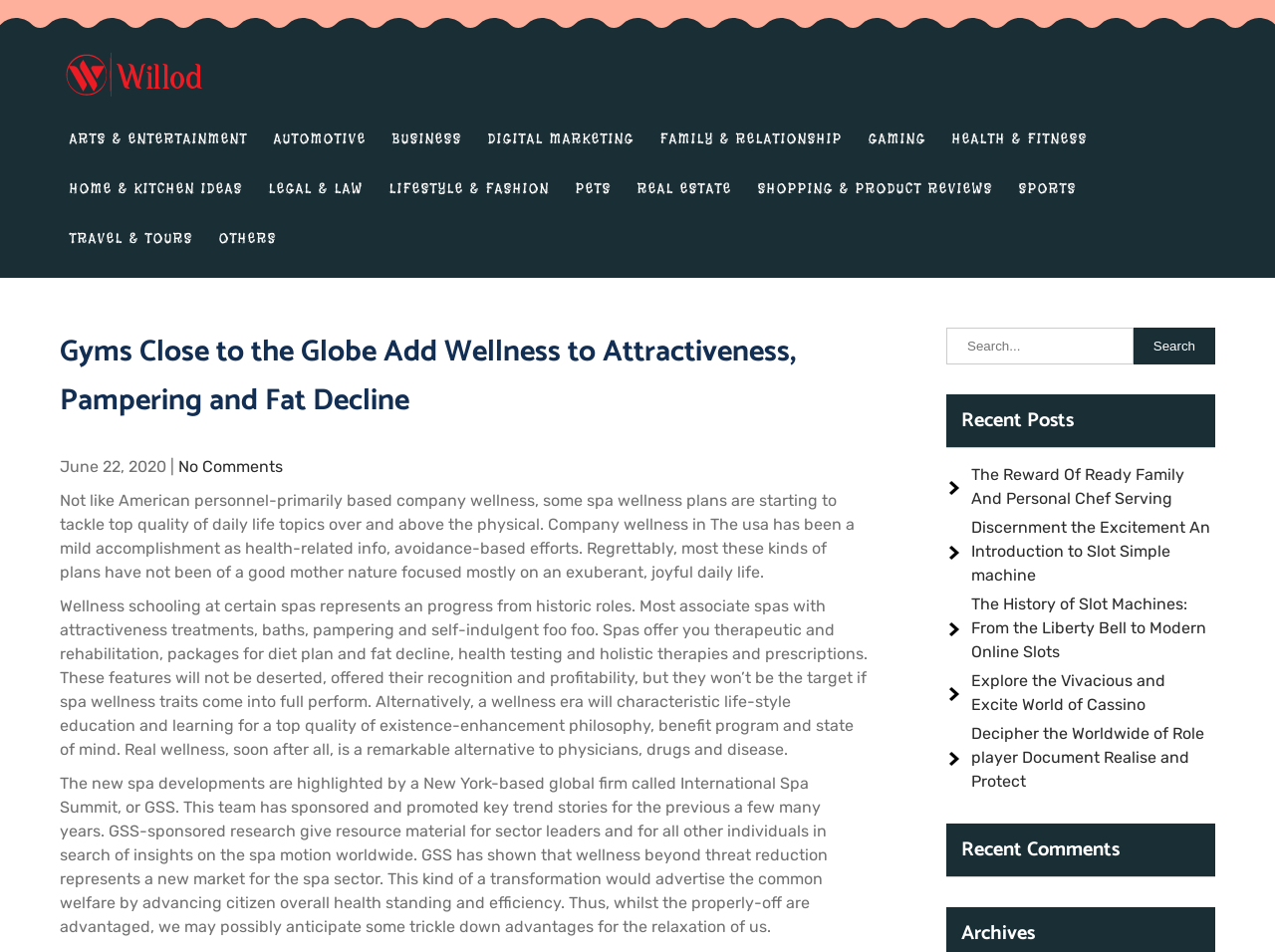Please pinpoint the bounding box coordinates for the region I should click to adhere to this instruction: "Click on the 'HEALTH & FITNESS' link".

[0.739, 0.119, 0.861, 0.172]